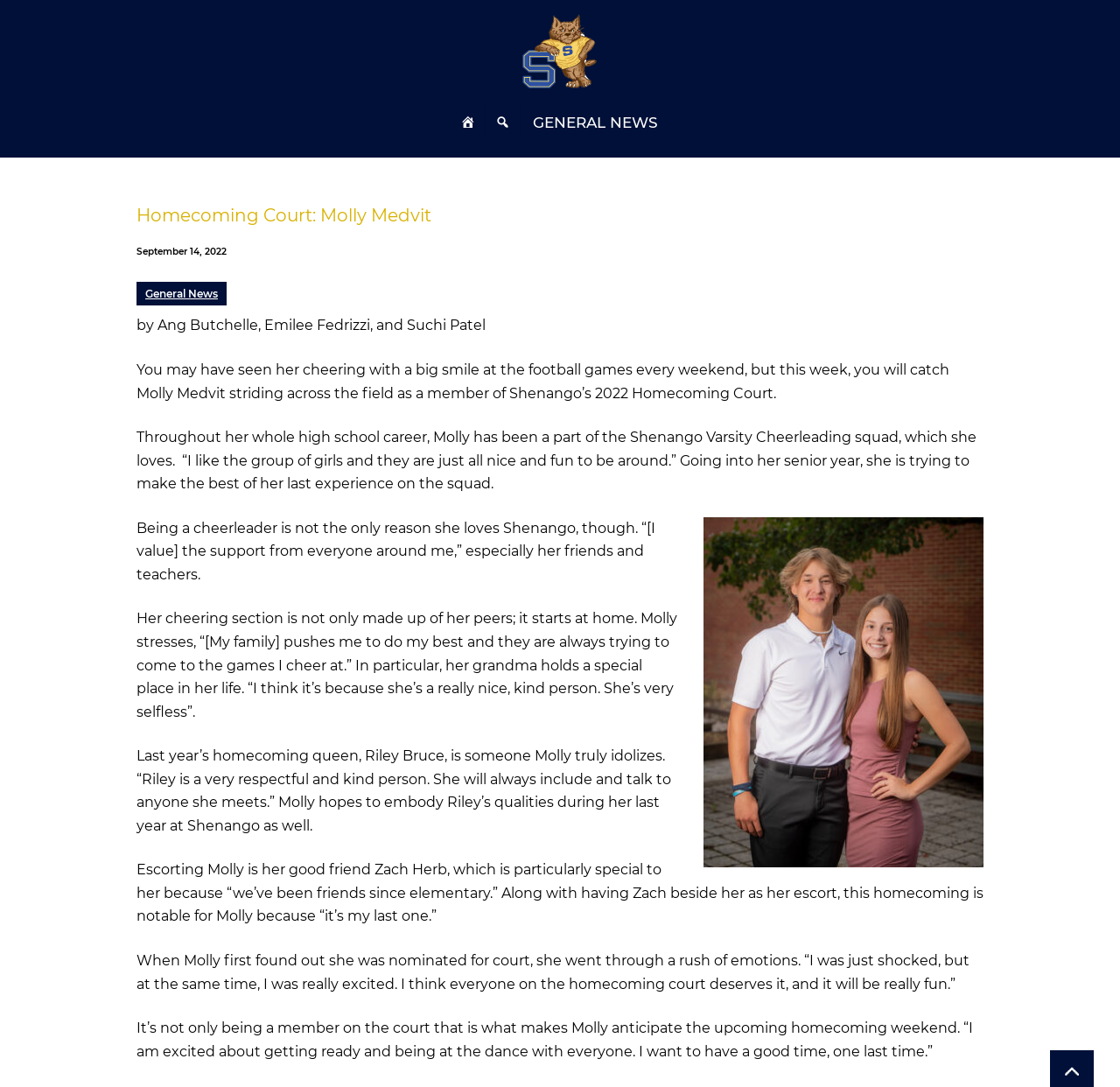Craft a detailed narrative of the webpage's structure and content.

The webpage is about Molly Medvit, a member of Shenango's 2022 Homecoming Court. At the top left of the page, there is a link to the PawPrints Home Page, accompanied by an image. Next to it, there is a navigation menu with links to the home page, a search function, and a "GENERAL NEWS" section.

Below the navigation menu, there is a heading that reads "Homecoming Court: Molly Medvit" with the date "September 14, 2022" written below it. The article is written by Ang Butchelle, Emilee Fedrizzi, and Suchi Patel.

The main content of the page is a series of paragraphs that describe Molly's experience as a cheerleader and her feelings about being part of the homecoming court. The text is divided into several sections, each describing a different aspect of Molly's life, such as her love for cheerleading, her appreciation for the support of her friends and family, and her admiration for last year's homecoming queen, Riley Bruce.

Throughout the page, there are no images other than the one accompanying the link to the PawPrints Home Page. The text is the main focus of the page, with each section building on the previous one to create a comprehensive portrait of Molly Medvit.